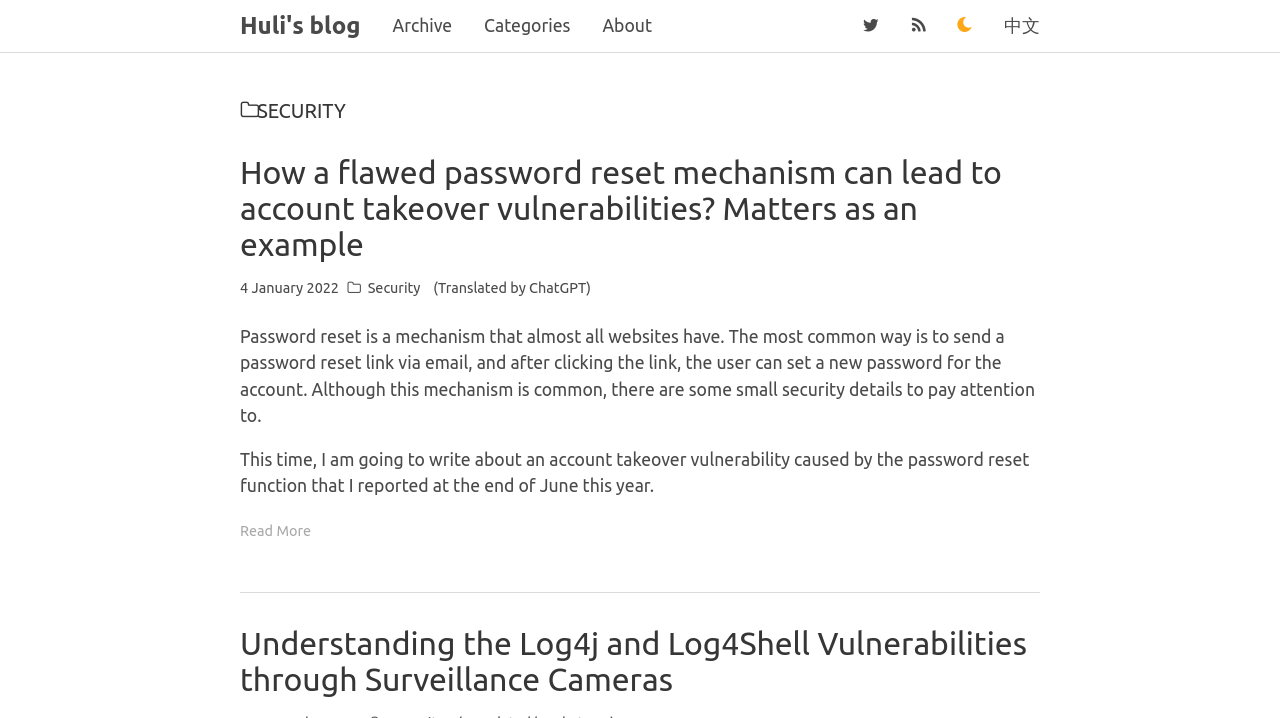Find the bounding box of the element with the following description: "Huli's blog". The coordinates must be four float numbers between 0 and 1, formatted as [left, top, right, bottom].

[0.175, 0.0, 0.294, 0.072]